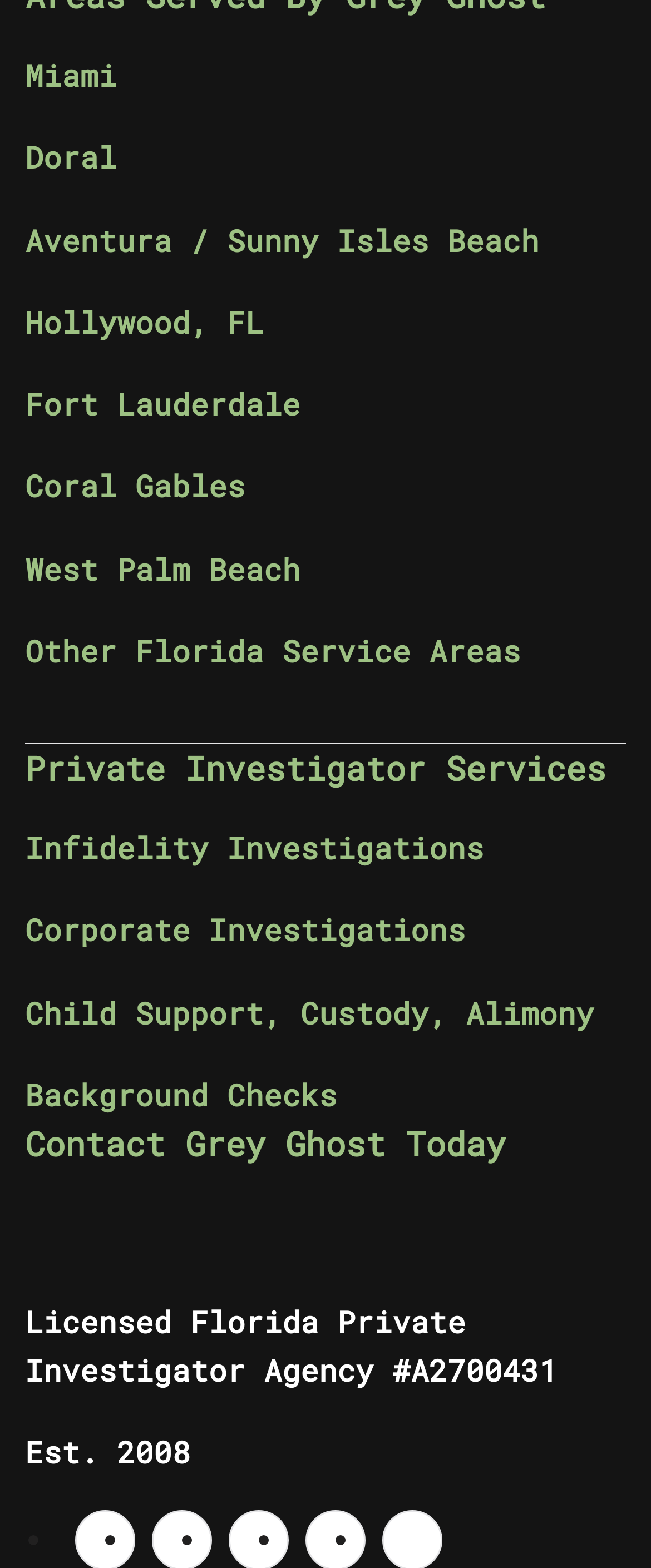Respond to the following query with just one word or a short phrase: 
Where is Grey Ghost located?

Florida